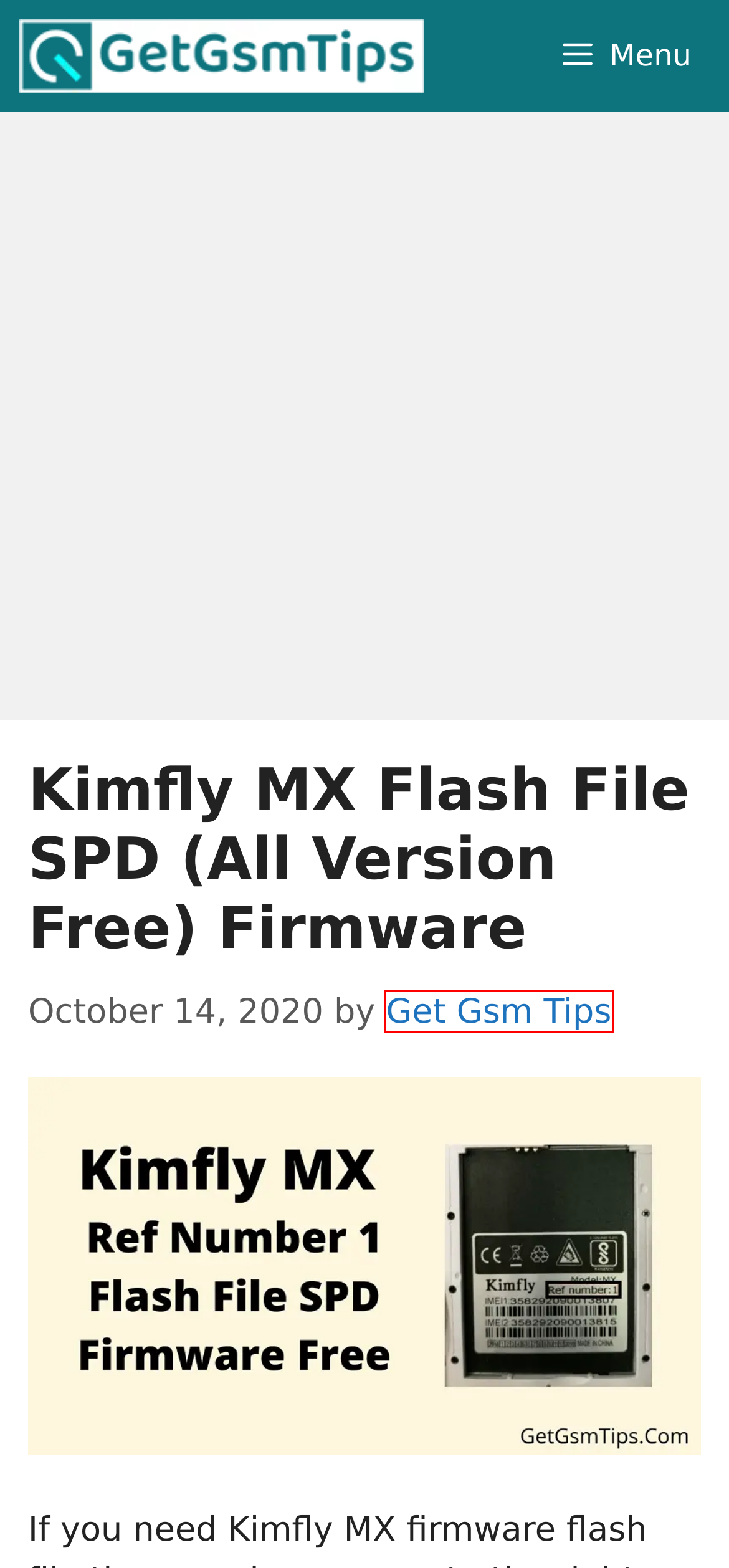You are provided with a screenshot of a webpage that has a red bounding box highlighting a UI element. Choose the most accurate webpage description that matches the new webpage after clicking the highlighted element. Here are your choices:
A. iRemoval Pro Tool v6.1.1 with sim iOS 15 (iCloud ByPass)
B. Get Gsm Tips, Author at Get Gsm Tips
C. Get Gsm Tips | Flashing Tools | Stock ROM | How to Guide
D. Download MCT MediaTek Bypass Tool | New MTK Auth Bypass Tool
E. CM2
F. SP MDT v5.1340 Multi Port Download Tool | Get Gsm Tips
G. MTK Client Tool V5.2 Free Download Best GSM Tool
H. Download Spreadtrum USB Drivers Latest Version | Get Gsm Tips

B